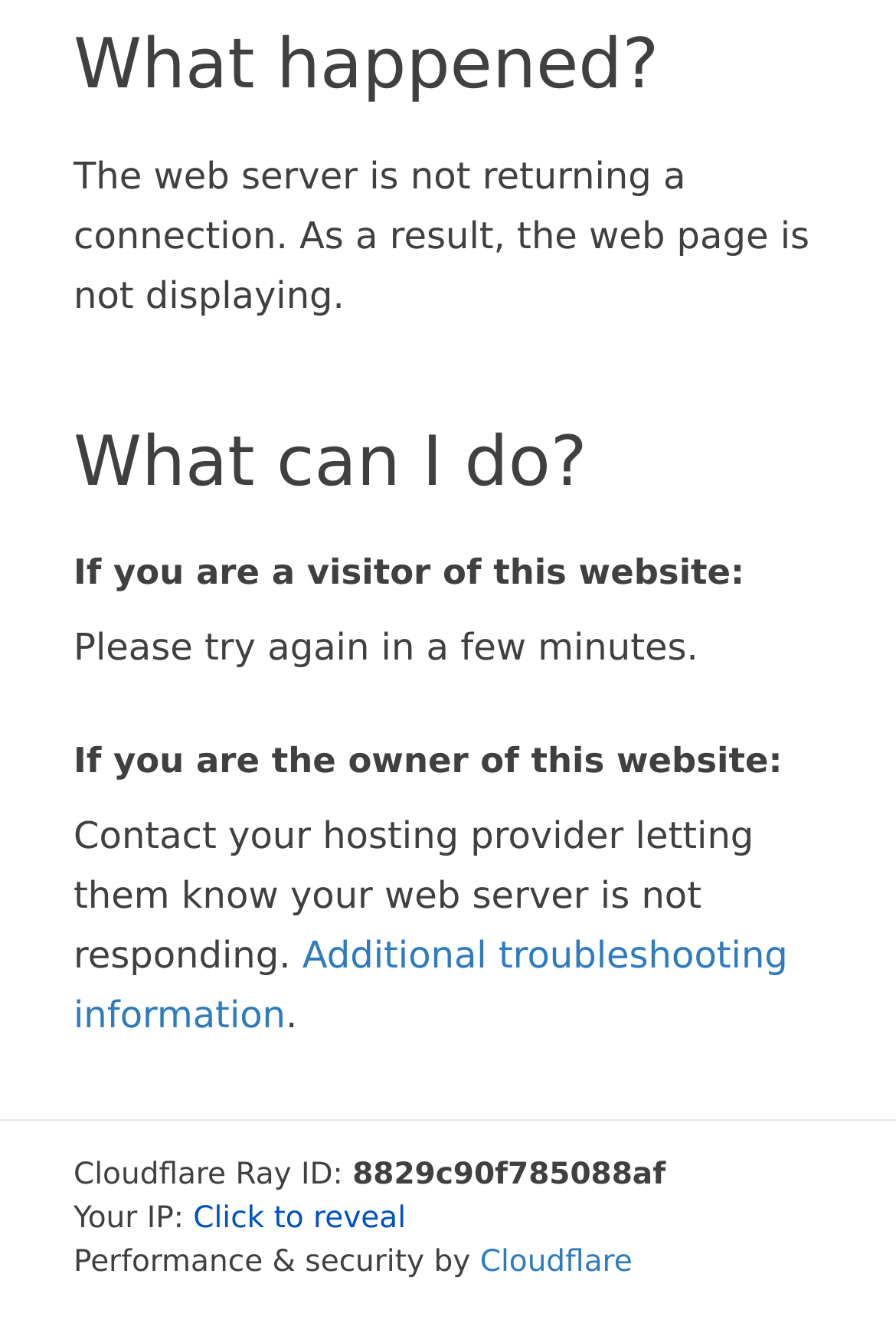What is the name of the service providing performance and security?
Answer the question based on the image using a single word or a brief phrase.

Cloudflare